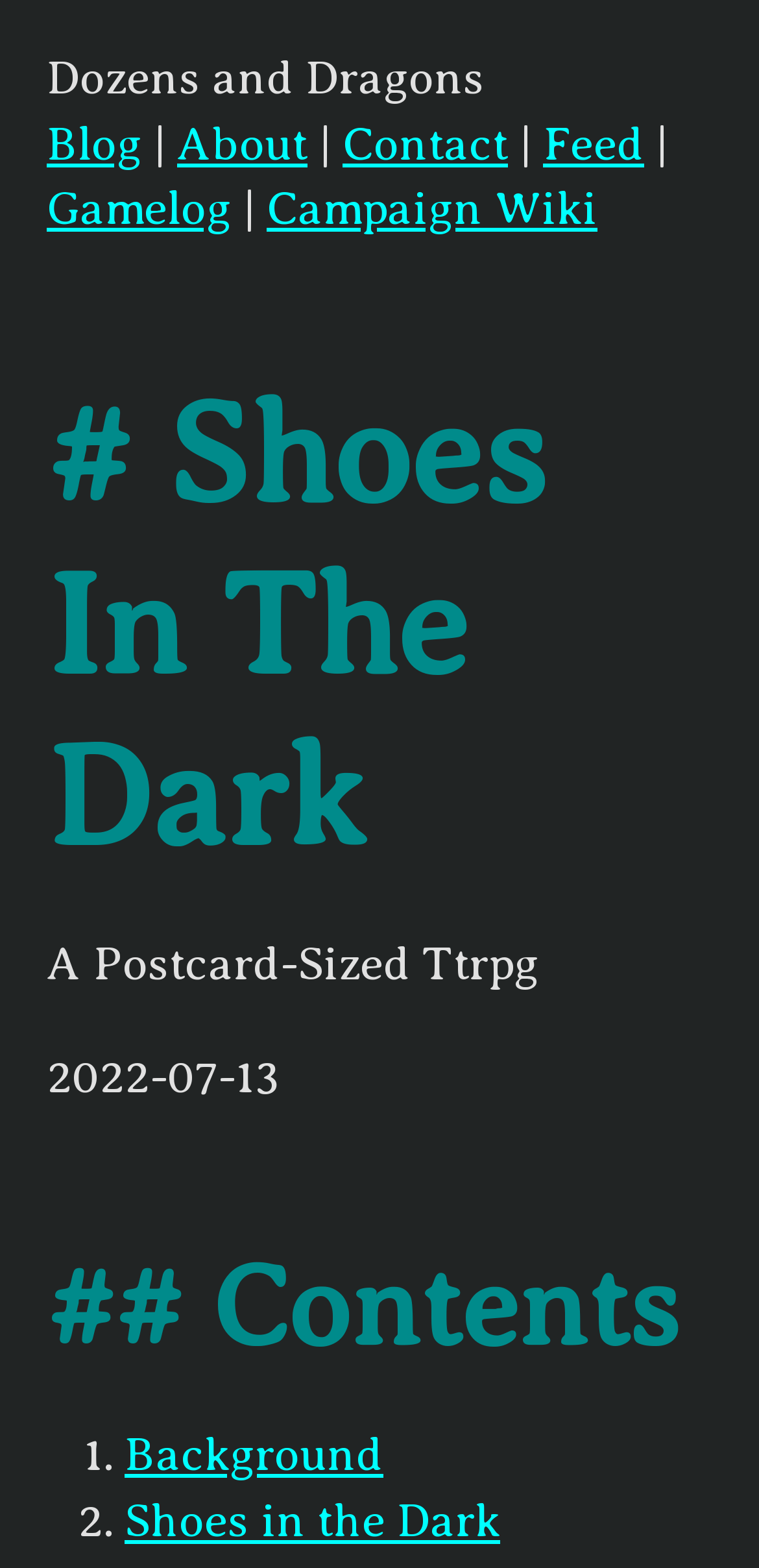Please identify the bounding box coordinates of the area I need to click to accomplish the following instruction: "explore shoes in the dark".

[0.164, 0.953, 0.659, 0.986]